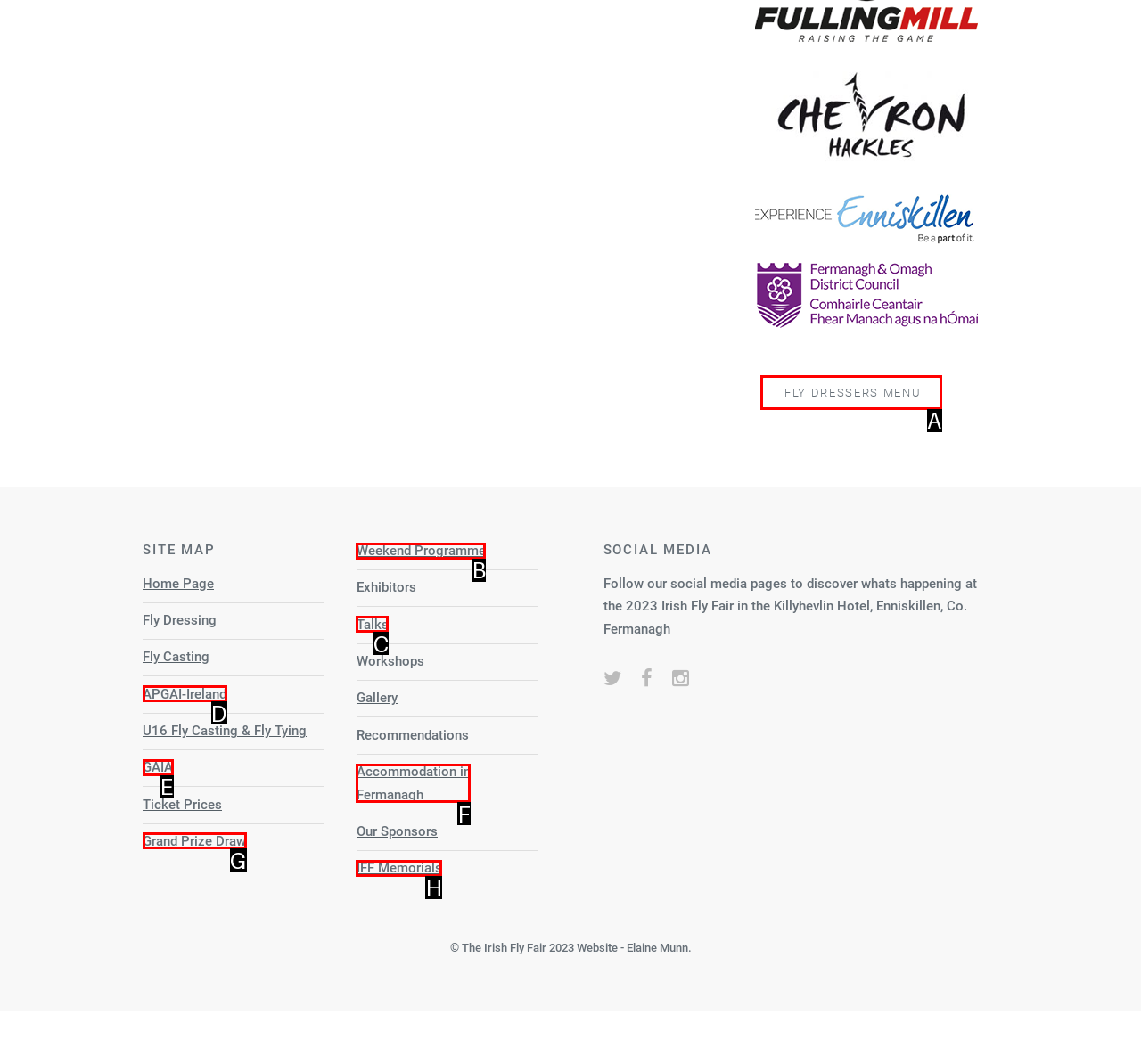Using the description: APGAI-Ireland, find the best-matching HTML element. Indicate your answer with the letter of the chosen option.

D